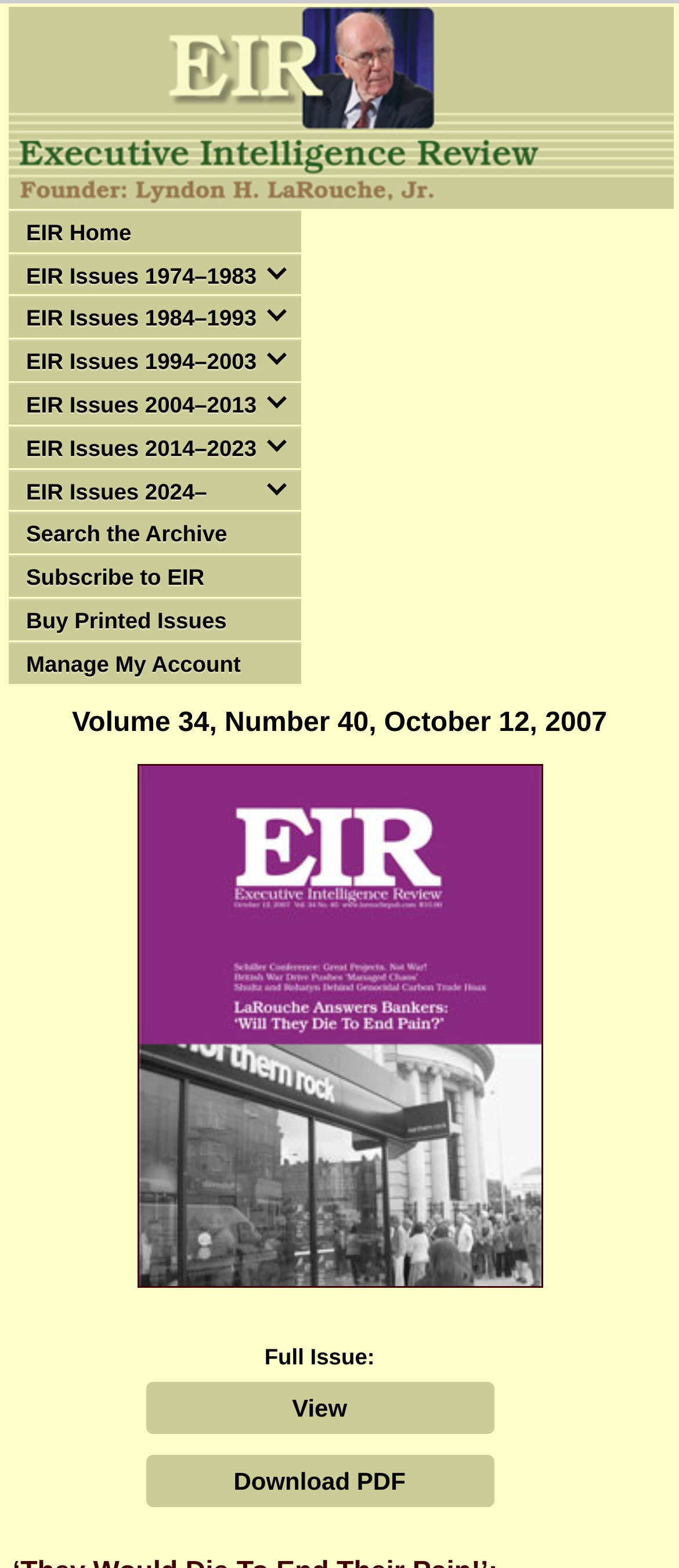Identify the bounding box coordinates of the section that should be clicked to achieve the task described: "view the cover".

[0.201, 0.806, 0.799, 0.825]